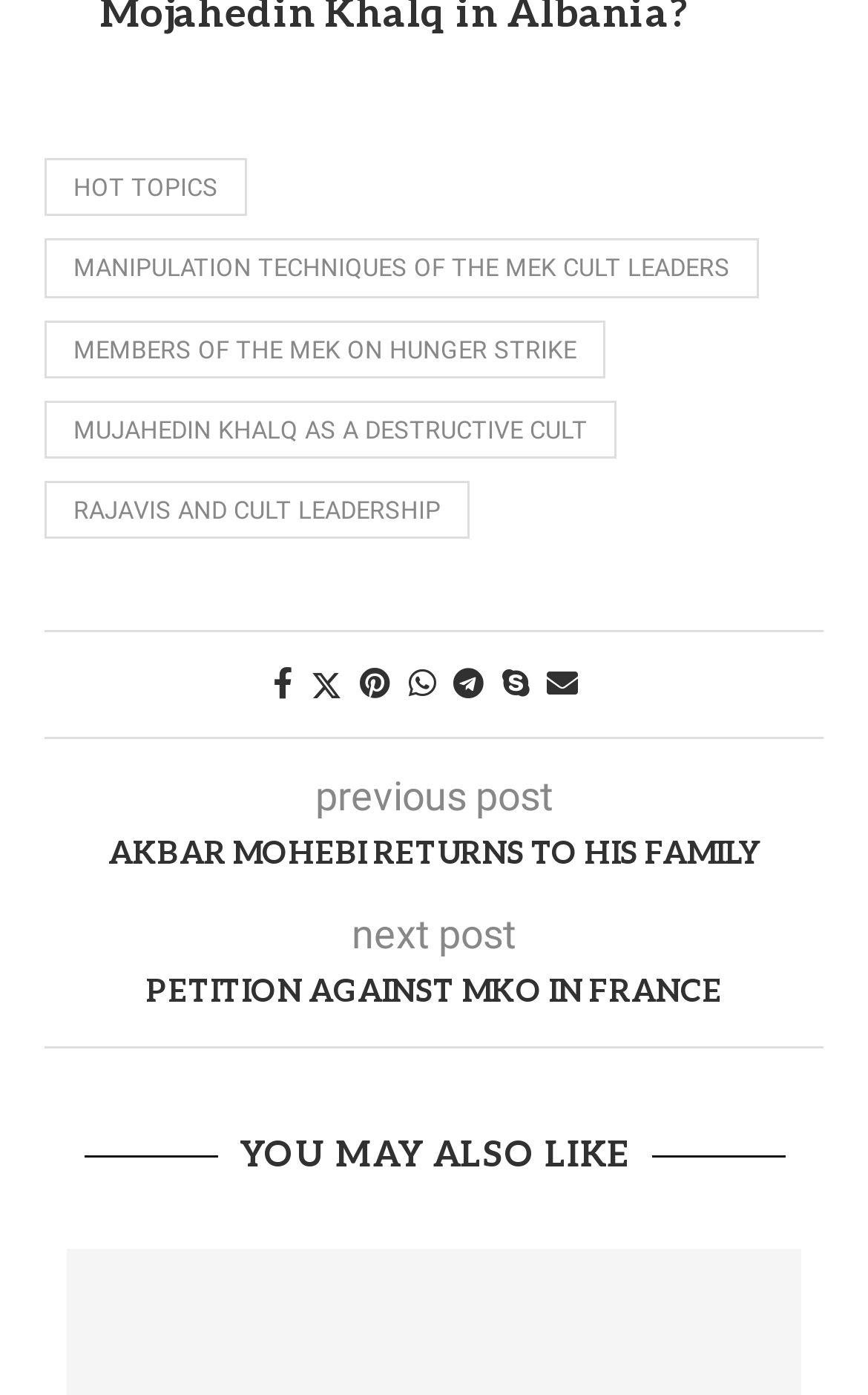How many links are there in the top section?
Using the image, elaborate on the answer with as much detail as possible.

I counted the number of links in the top section of the webpage, which are 'HOT TOPICS', 'MANIPULATION TECHNIQUES OF THE MEK CULT LEADERS', 'MEMBERS OF THE MEK ON HUNGER STRIKE', 'MUJAHEDIN KHALQ AS A DESTRUCTIVE CULT', and 'RAJAVIS AND CULT LEADERSHIP'.